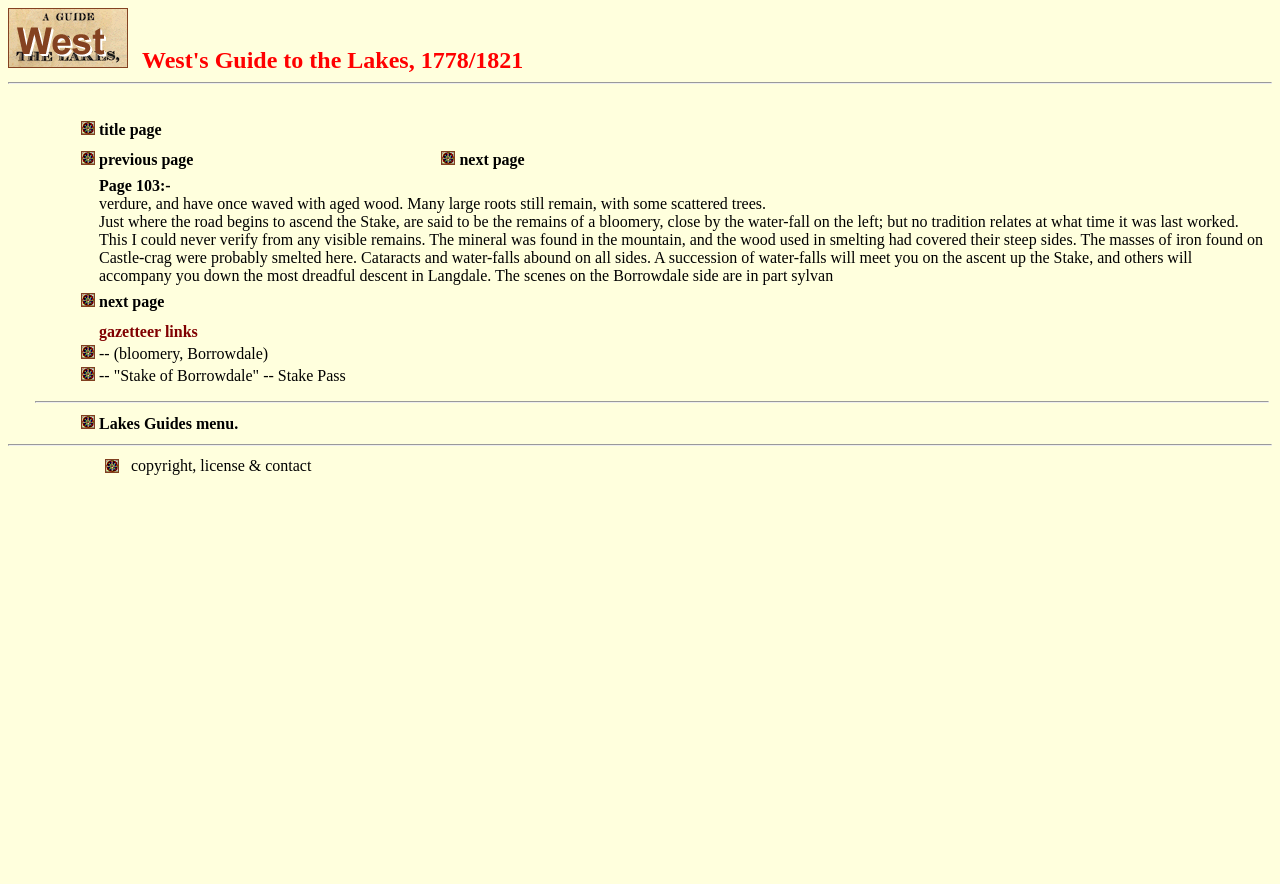Provide a one-word or short-phrase response to the question:
How many table rows are there in the layout table?

14